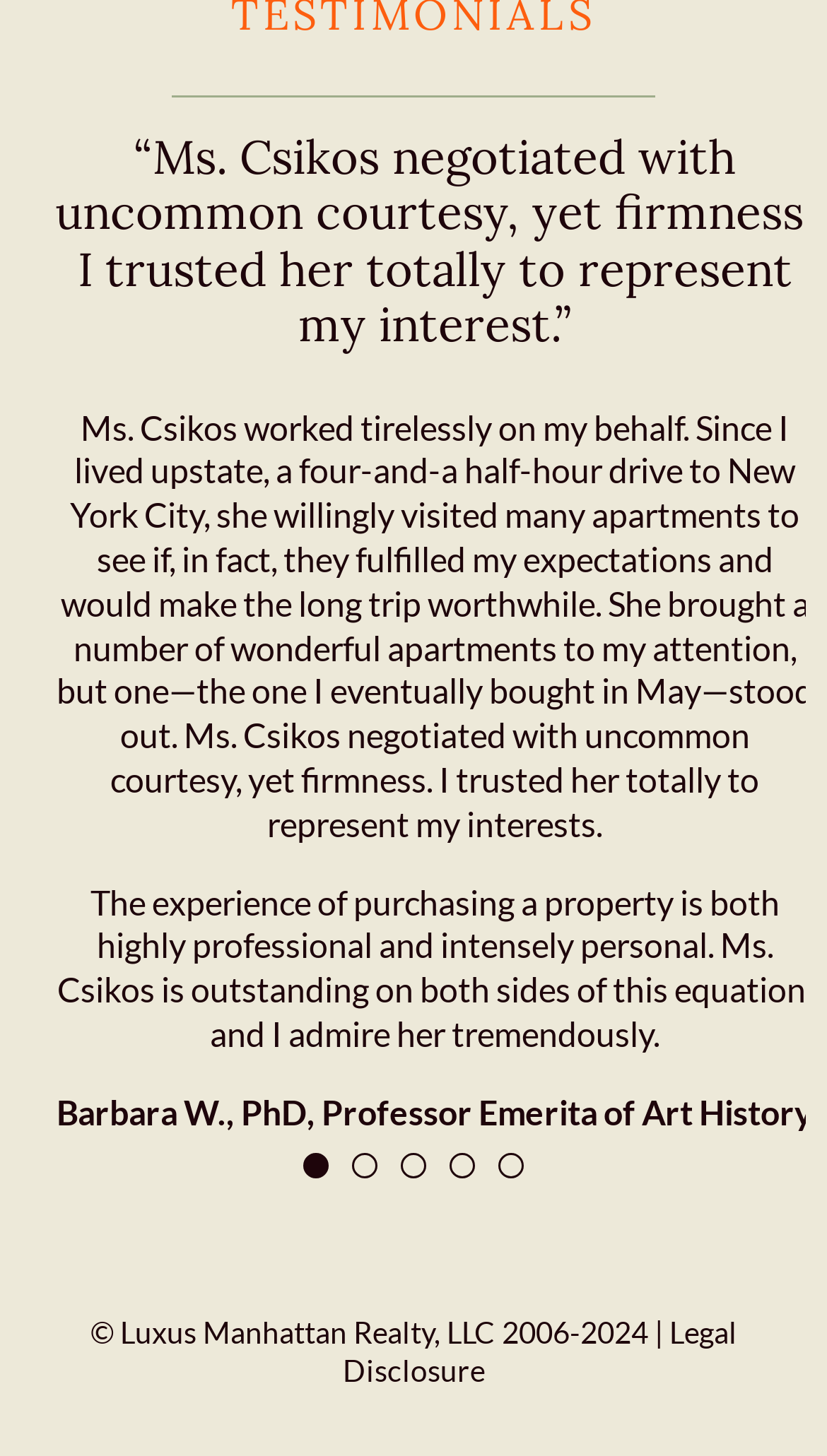How many buttons are there?
Refer to the image and offer an in-depth and detailed answer to the question.

There are five button elements with no OCR text, indicating that they are likely icons or images. Their bounding box coordinates are close to each other, suggesting that they are arranged horizontally.